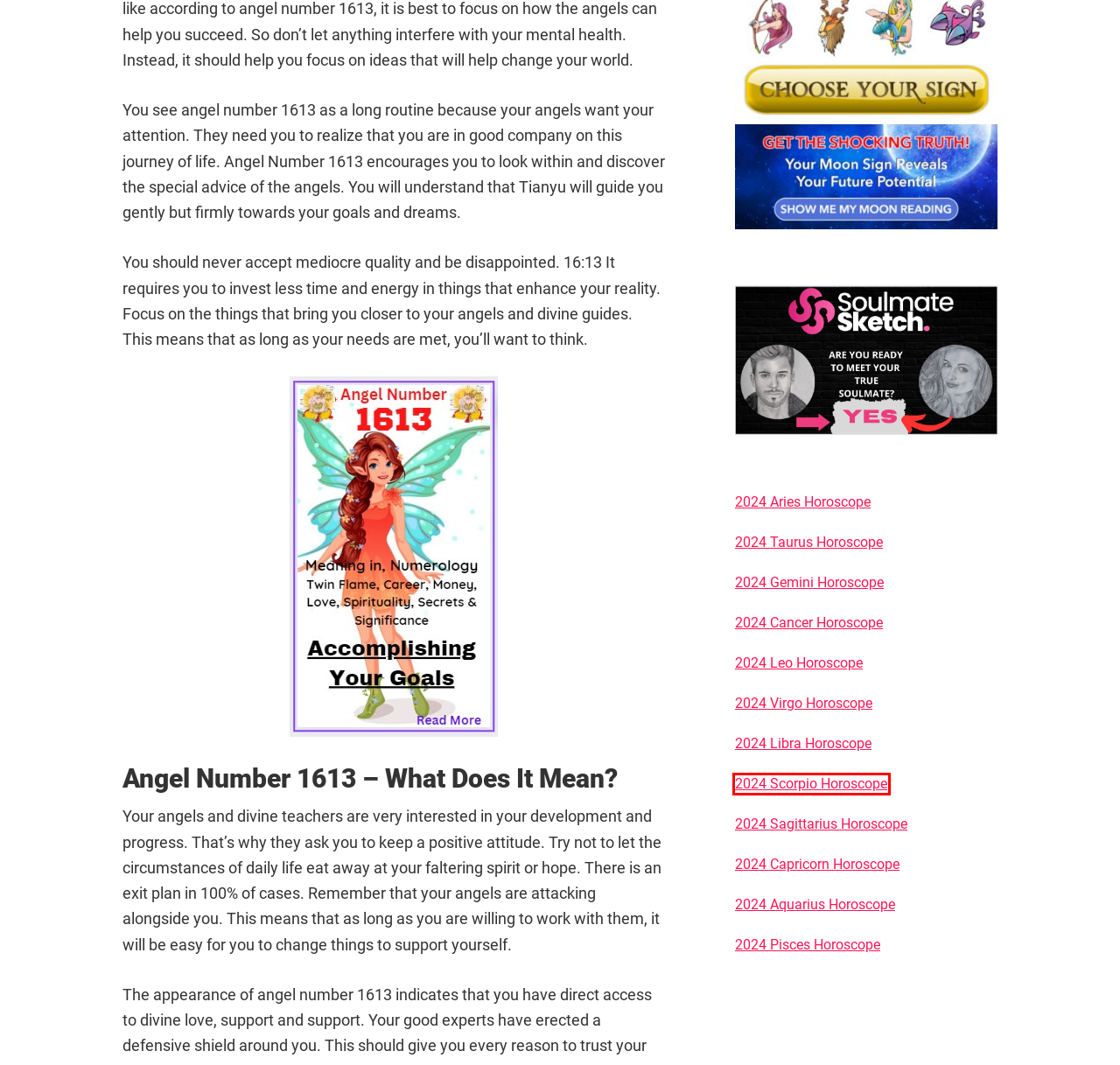You are provided with a screenshot of a webpage that includes a red rectangle bounding box. Please choose the most appropriate webpage description that matches the new webpage after clicking the element within the red bounding box. Here are the candidates:
A. Sagittarius Horoscope 2024 - Love, Career and Money Astrology
B. Find Your Soulmate Sketch
C. Gemini Horoscope 2024 - Love, Career and Money Astrology
D. Capricorn Horoscope 2024 - Love, Career and Money Astrology
E. Aries Horoscope 2024 Predictions for Career, Love & Money
F. Aquarius Horoscope 2024 - Love, Career and Money Astrology
G. Cancer Horoscope 2024 - Love, Career and Money Astrology
H. Scorpio Horoscope 2024 - Love, Career and Money Astrology

H